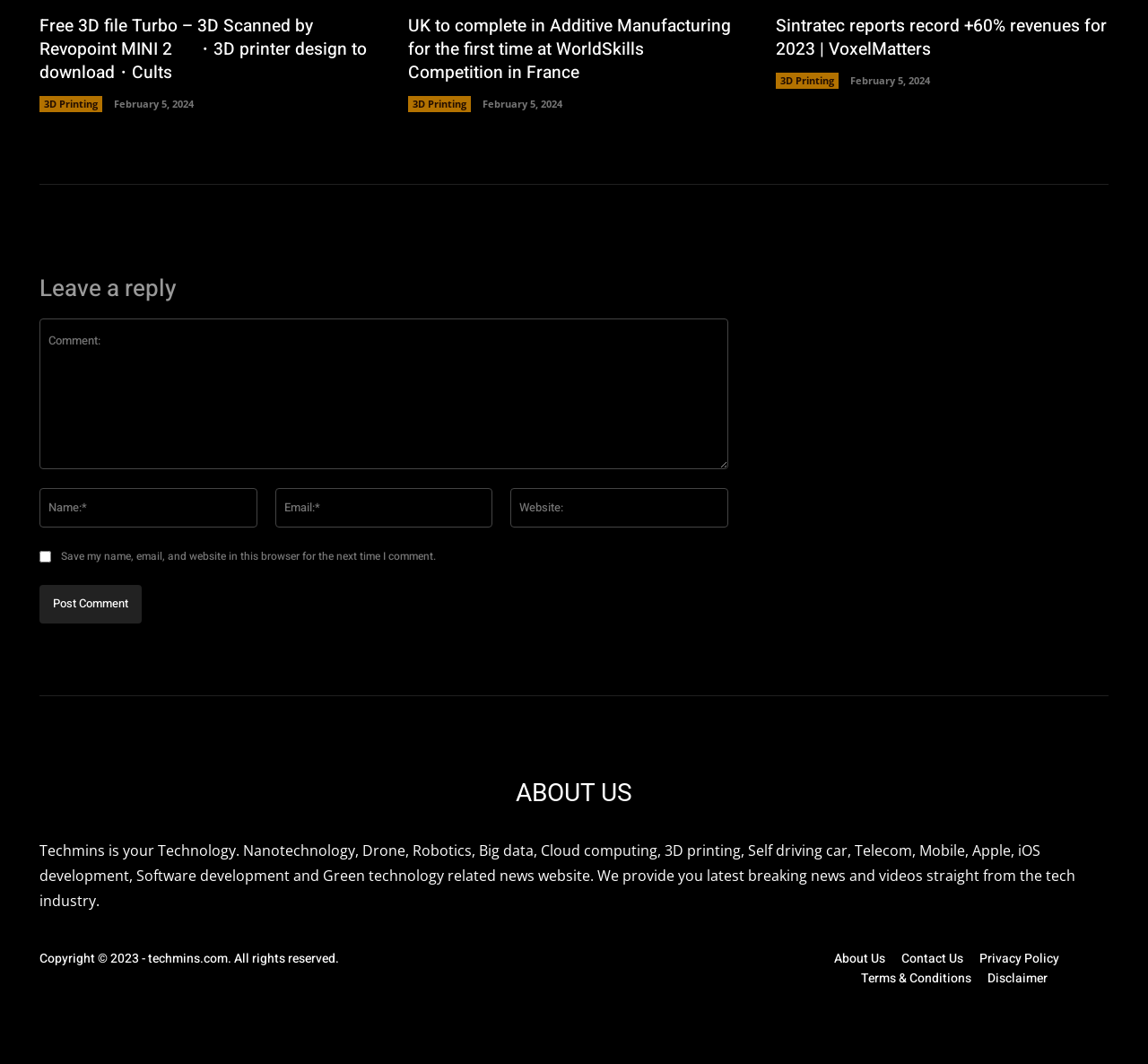Give a concise answer using only one word or phrase for this question:
What is the link 'About Us' for?

About the website